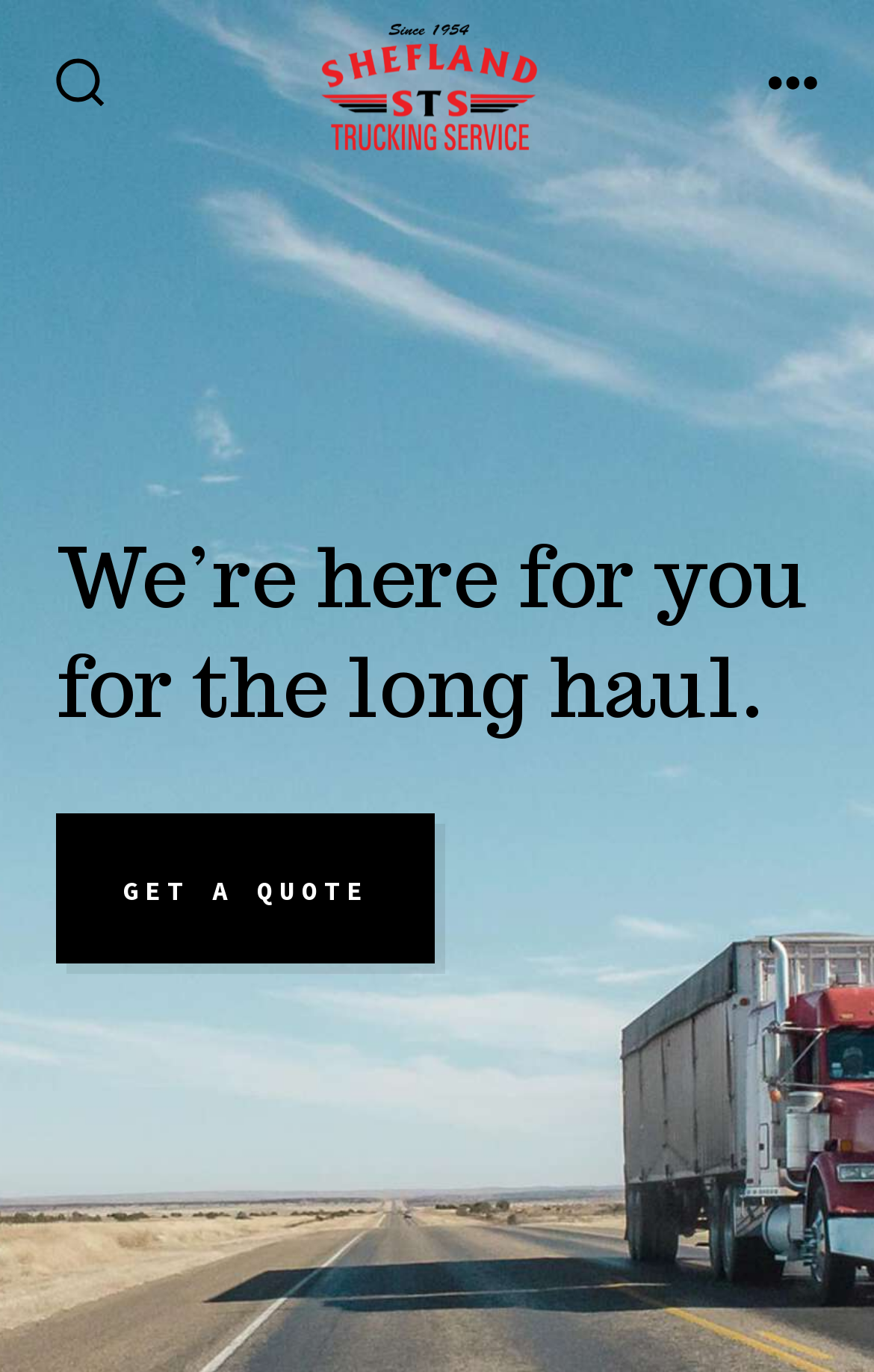How many navigation menu items are there?
Based on the image, provide a one-word or brief-phrase response.

Unknown